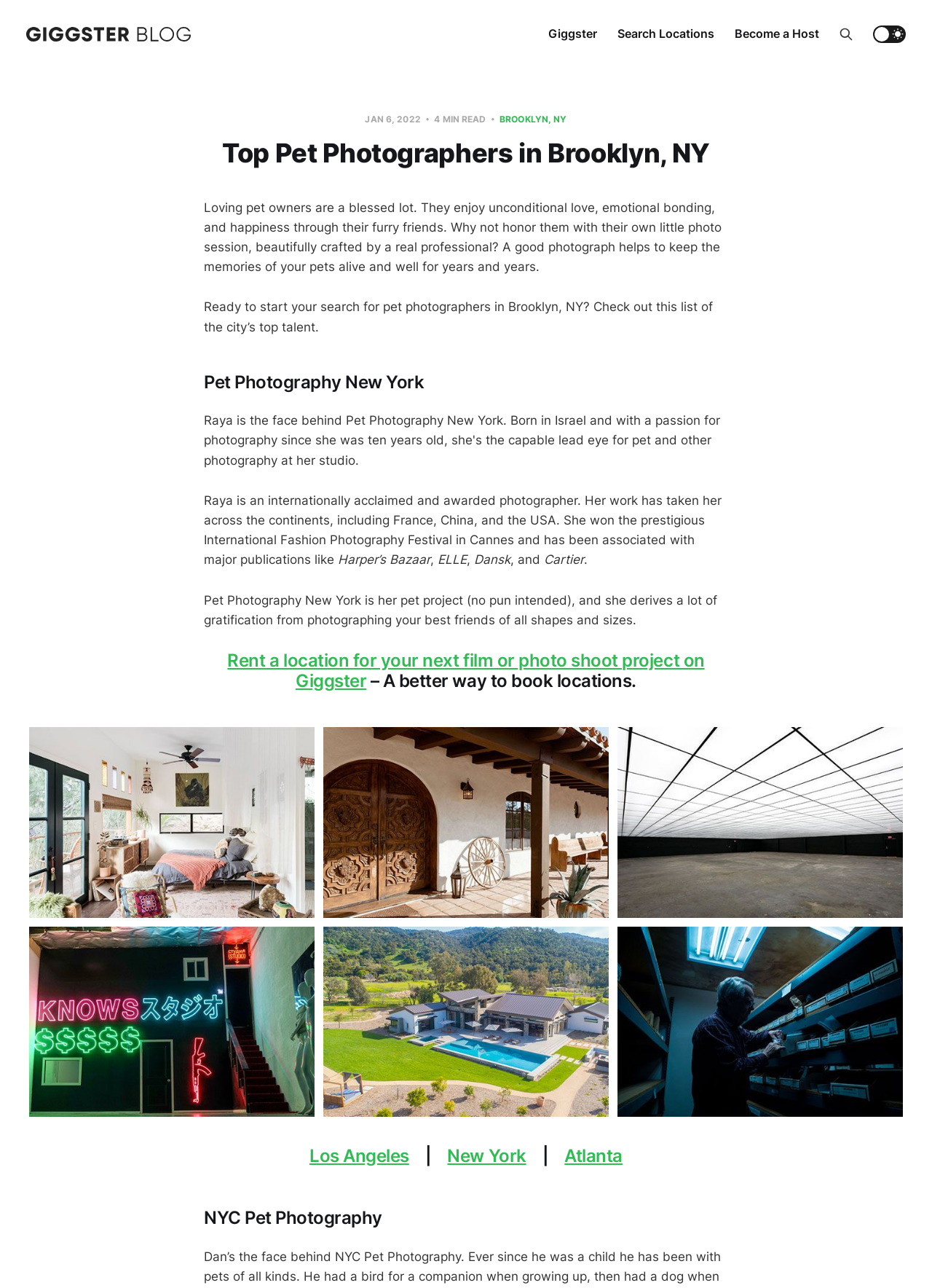Identify the bounding box coordinates for the UI element that matches this description: "Atlanta".

[0.606, 0.889, 0.668, 0.905]